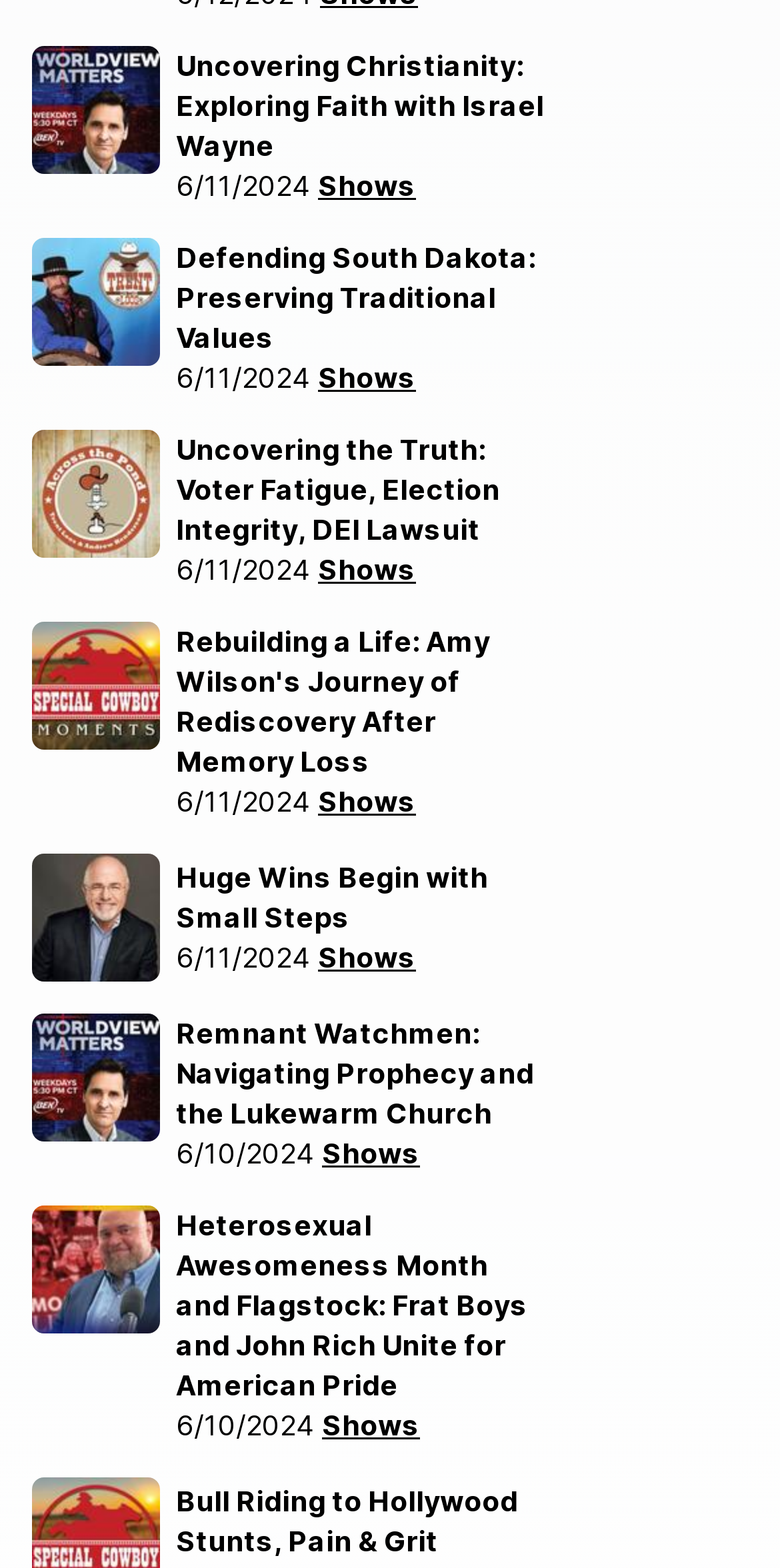Please find the bounding box coordinates of the clickable region needed to complete the following instruction: "Go to Shows". The bounding box coordinates must consist of four float numbers between 0 and 1, i.e., [left, top, right, bottom].

[0.408, 0.107, 0.533, 0.129]